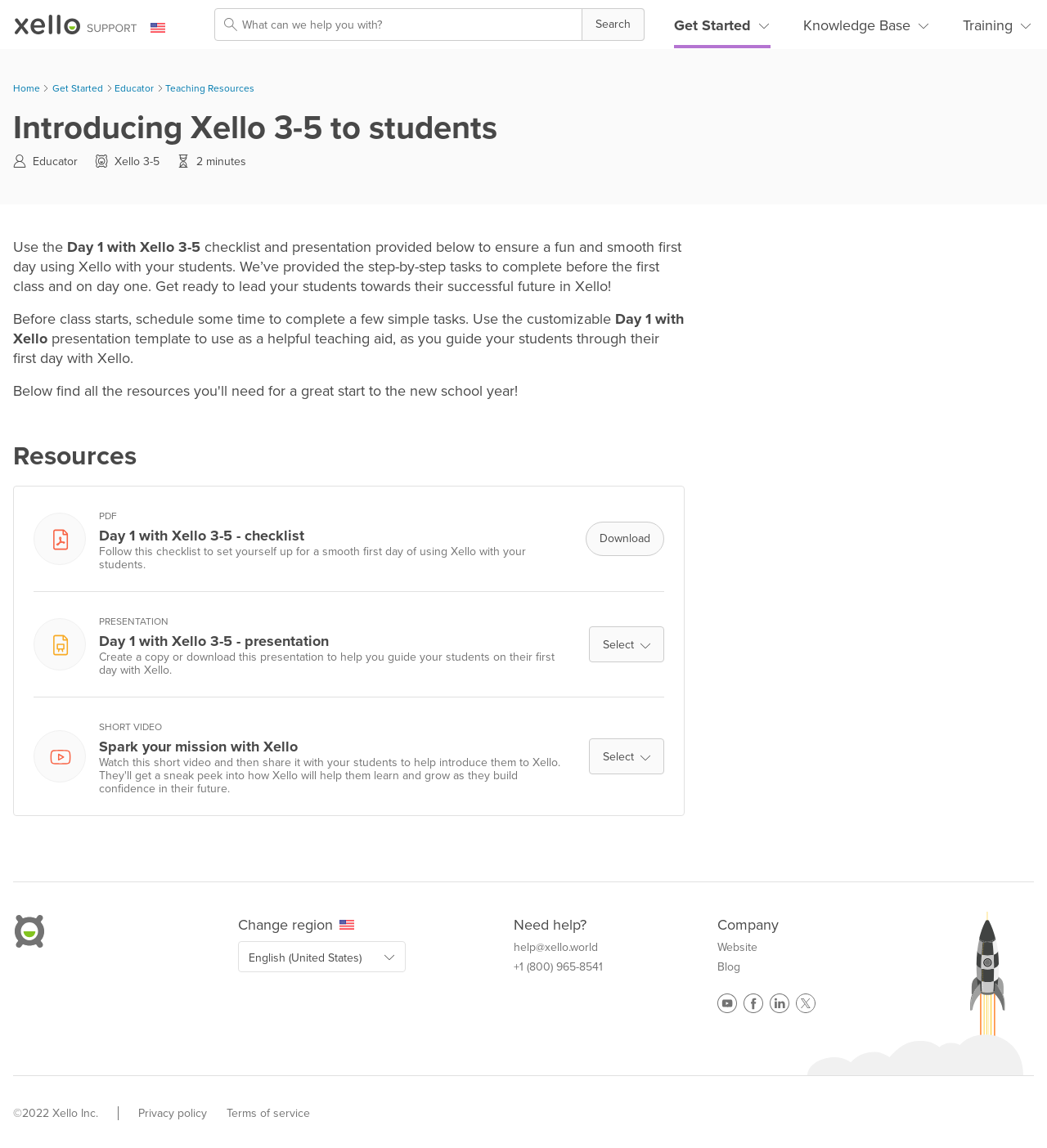Extract the primary headline from the webpage and present its text.

Introducing Xello 3-5 to students